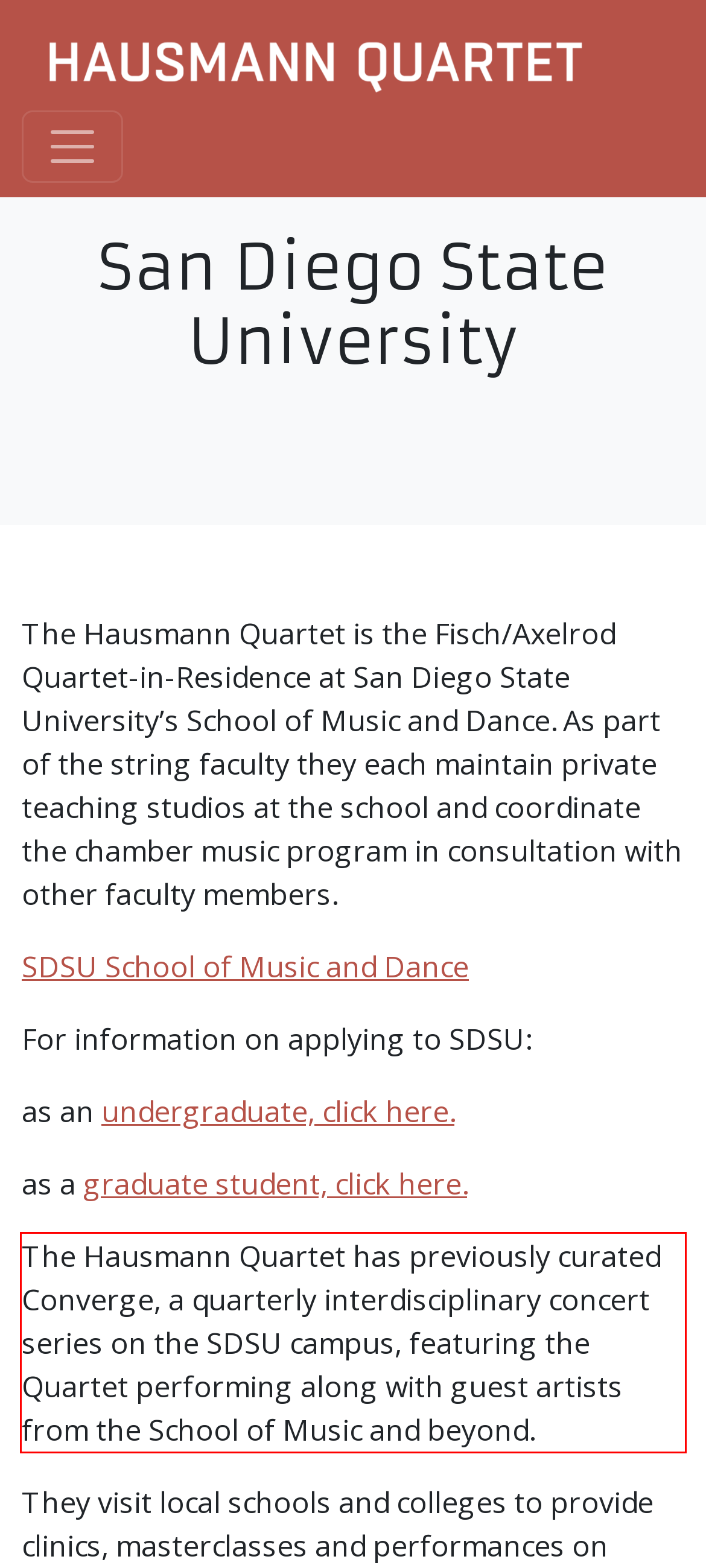Given a webpage screenshot, locate the red bounding box and extract the text content found inside it.

The Hausmann Quartet has previously curated Converge, a quarterly interdisciplinary concert series on the SDSU campus, featuring the Quartet performing along with guest artists from the School of Music and beyond.